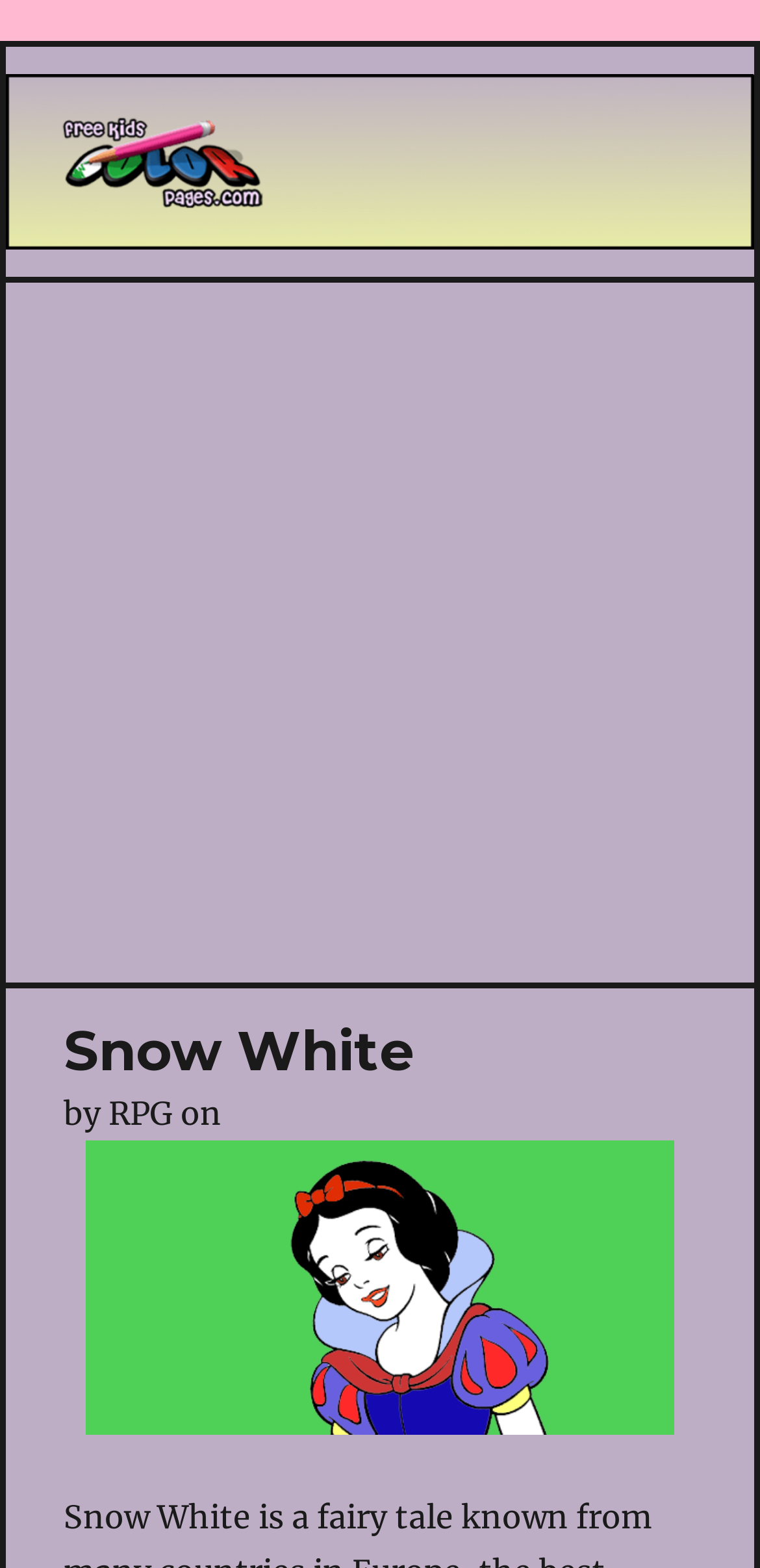Is the link 'Snow White' visible on the webpage?
Answer the question with just one word or phrase using the image.

No